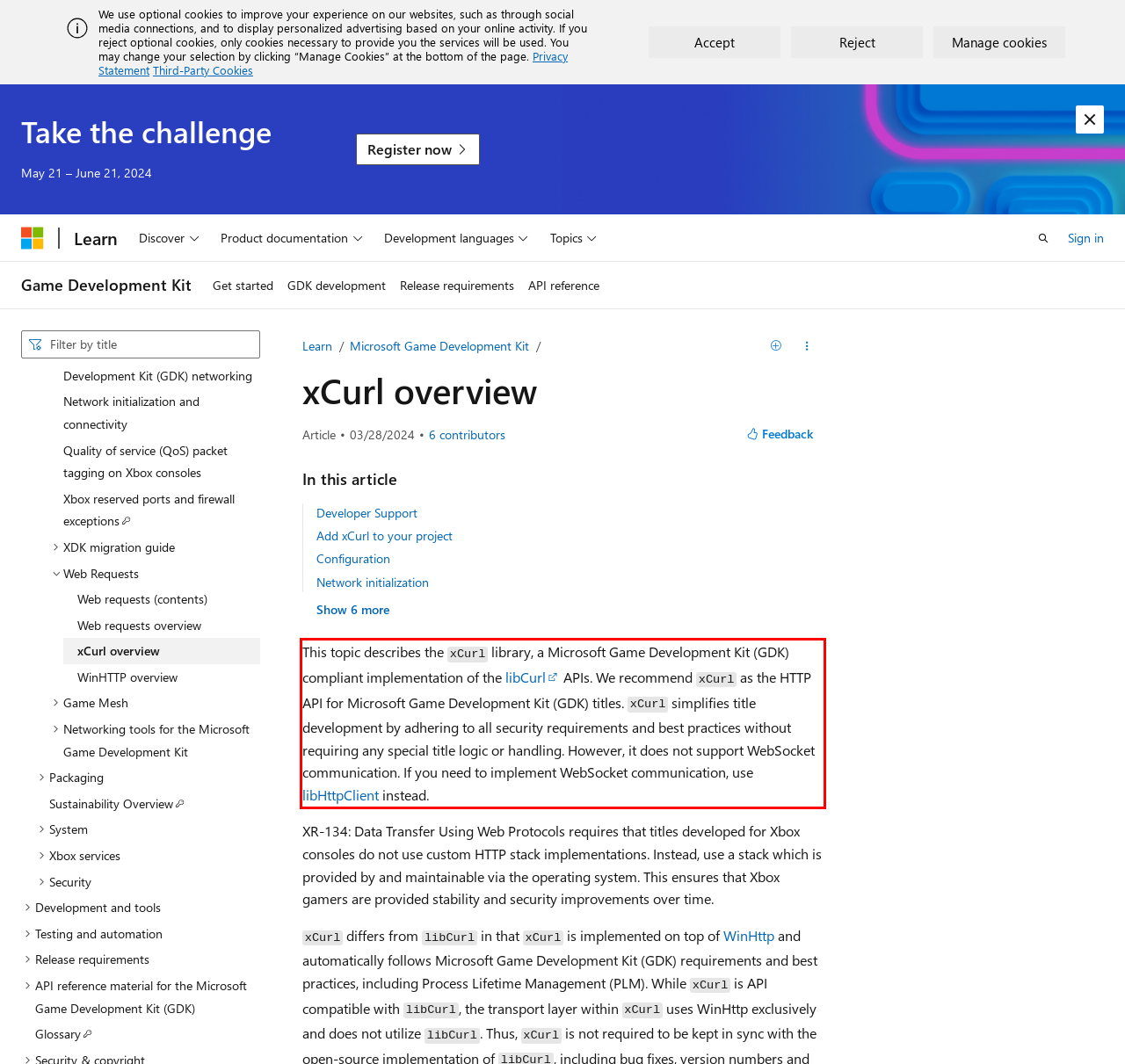Within the provided webpage screenshot, find the red rectangle bounding box and perform OCR to obtain the text content.

This topic describes the xCurl library, a Microsoft Game Development Kit (GDK) compliant implementation of the libCurl APIs. We recommend xCurl as the HTTP API for Microsoft Game Development Kit (GDK) titles. xCurl simplifies title development by adhering to all security requirements and best practices without requiring any special title logic or handling. However, it does not support WebSocket communication. If you need to implement WebSocket communication, use libHttpClient instead.